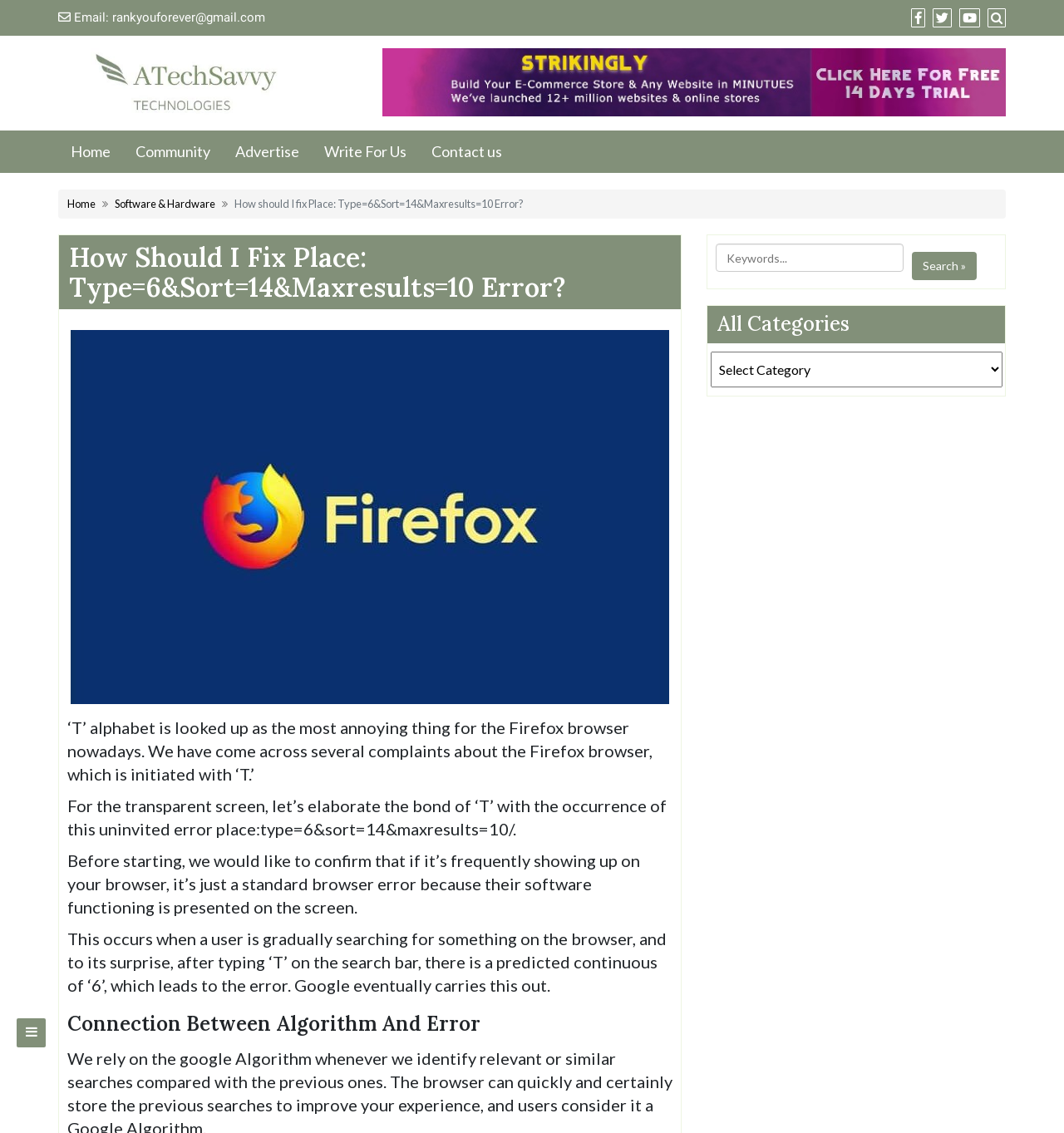Please answer the following question as detailed as possible based on the image: 
What is the purpose of the searchbox?

The searchbox is provided on the webpage to allow users to search for specific keywords or topics, as indicated by the placeholder text 'Keywords...'.